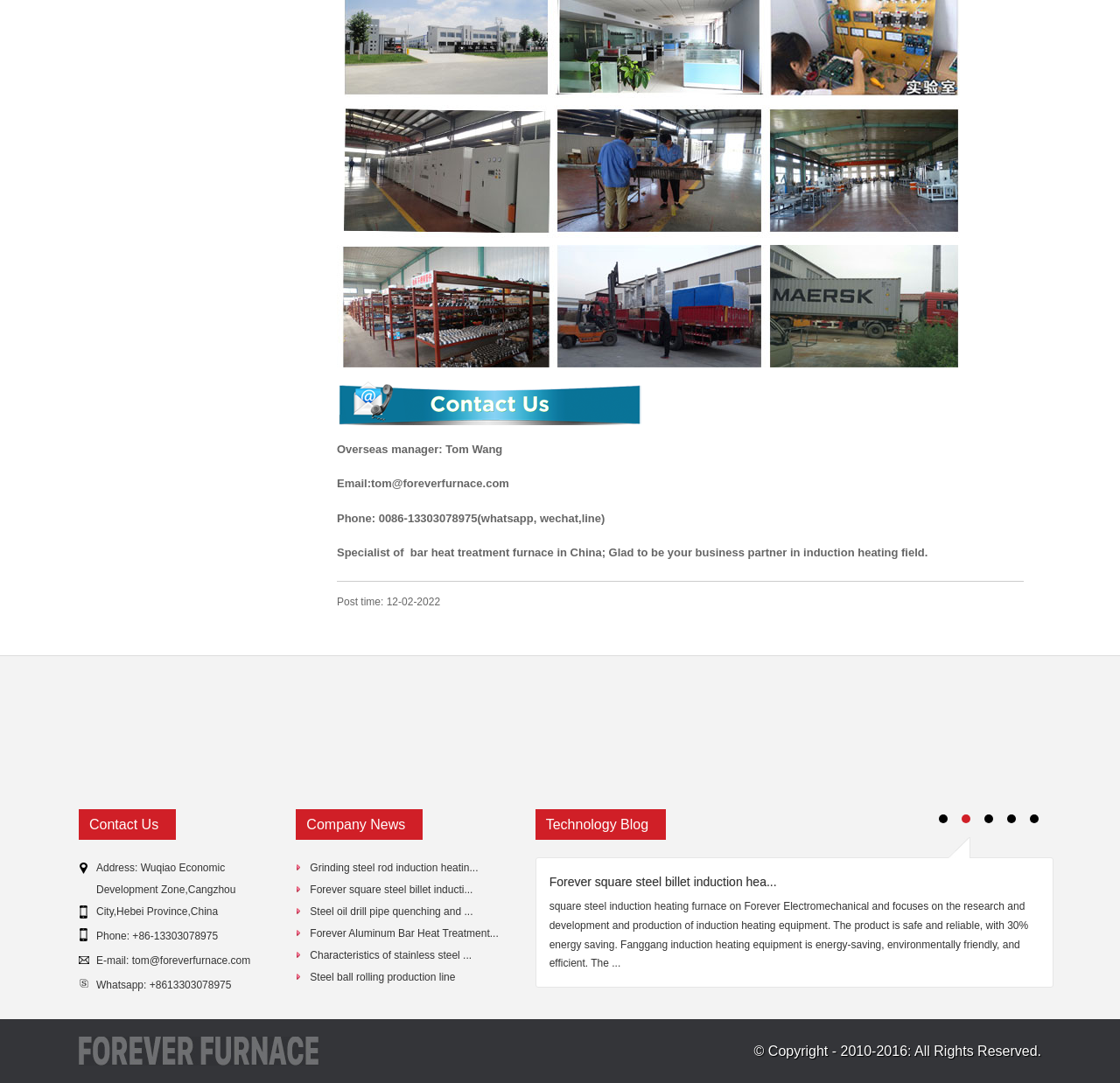Given the description "Steel ball rolling production line", provide the bounding box coordinates of the corresponding UI element.

[0.277, 0.897, 0.407, 0.908]